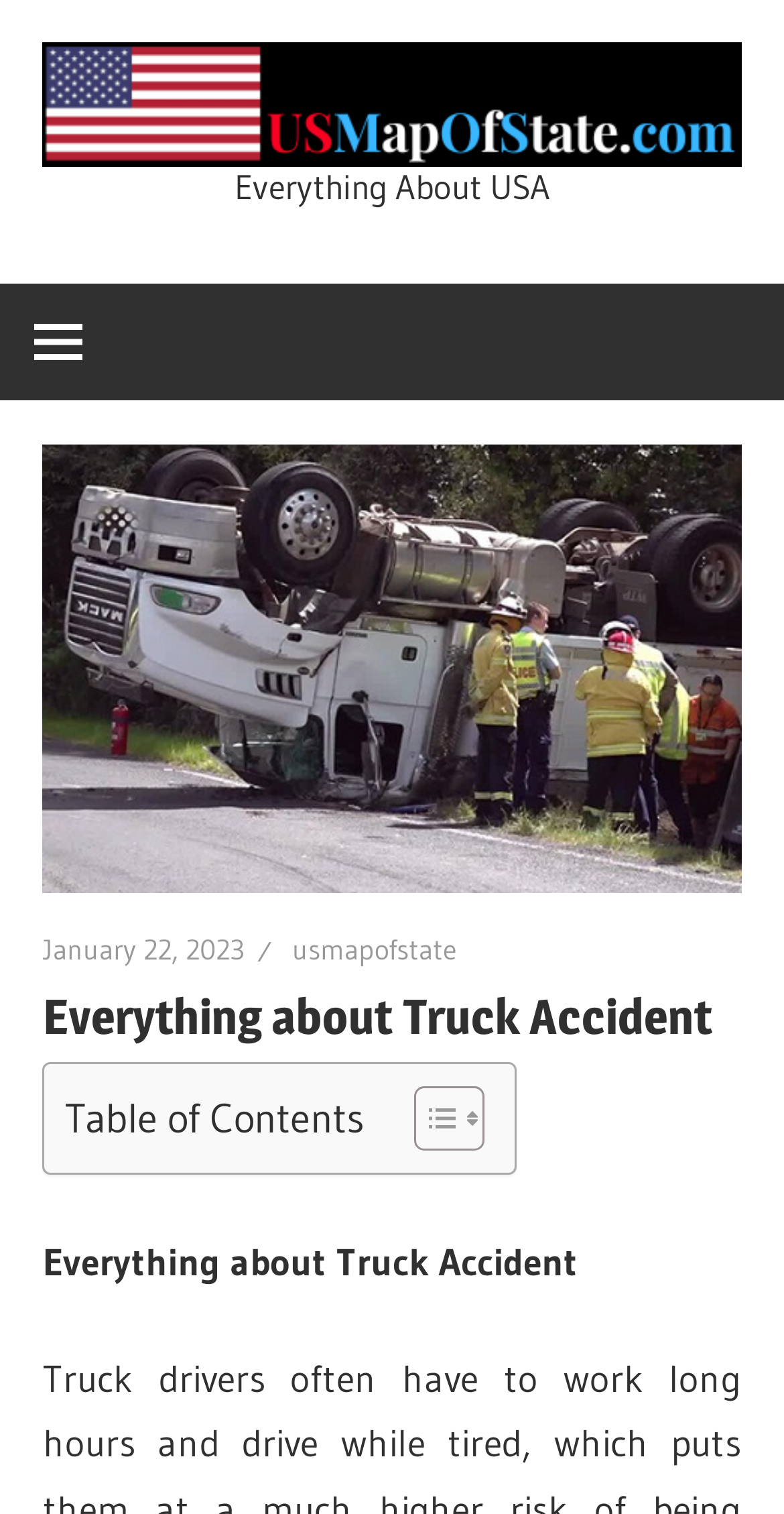Identify and extract the main heading from the webpage.

Everything about Truck Accident